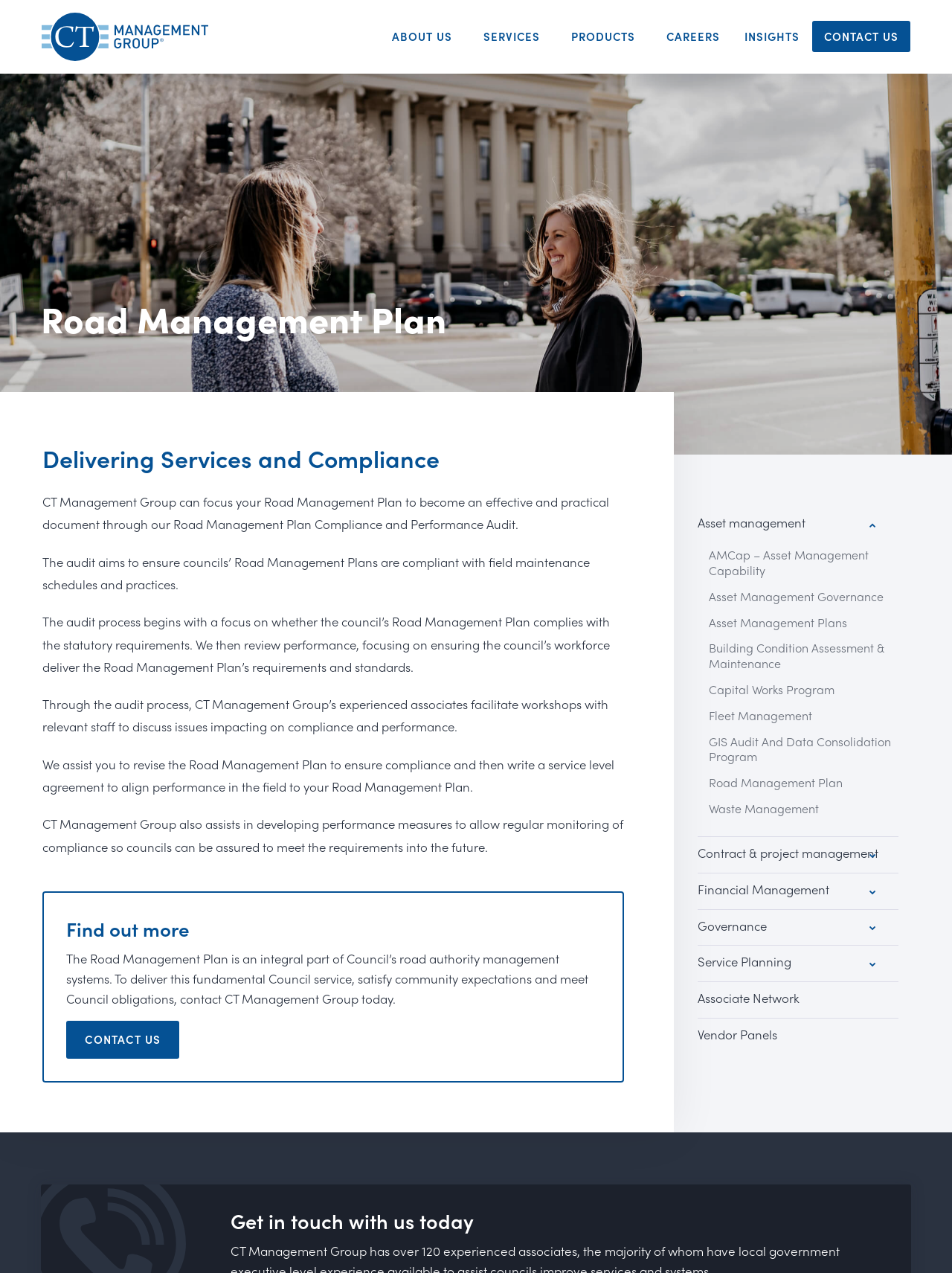Determine the coordinates of the bounding box for the clickable area needed to execute this instruction: "Click the 'About us' menu item".

[0.399, 0.017, 0.495, 0.041]